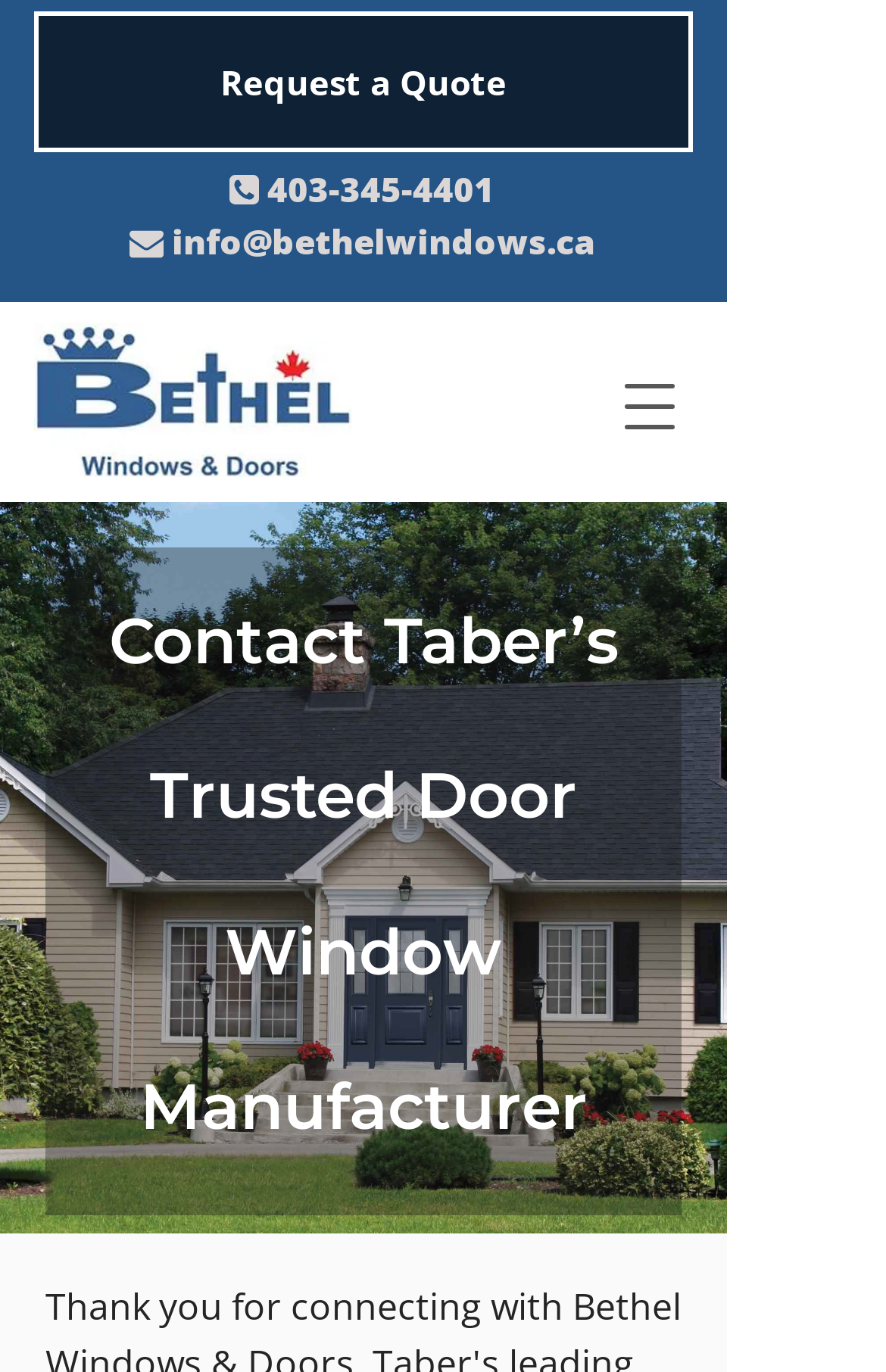What type of business is Bethel Windows & Doors?
Based on the image, please offer an in-depth response to the question.

I determined the type of business by looking at the heading 'Contact Taber’s Trusted Door Window Manufacturer' which indicates that Bethel Windows & Doors is a door and window manufacturer.